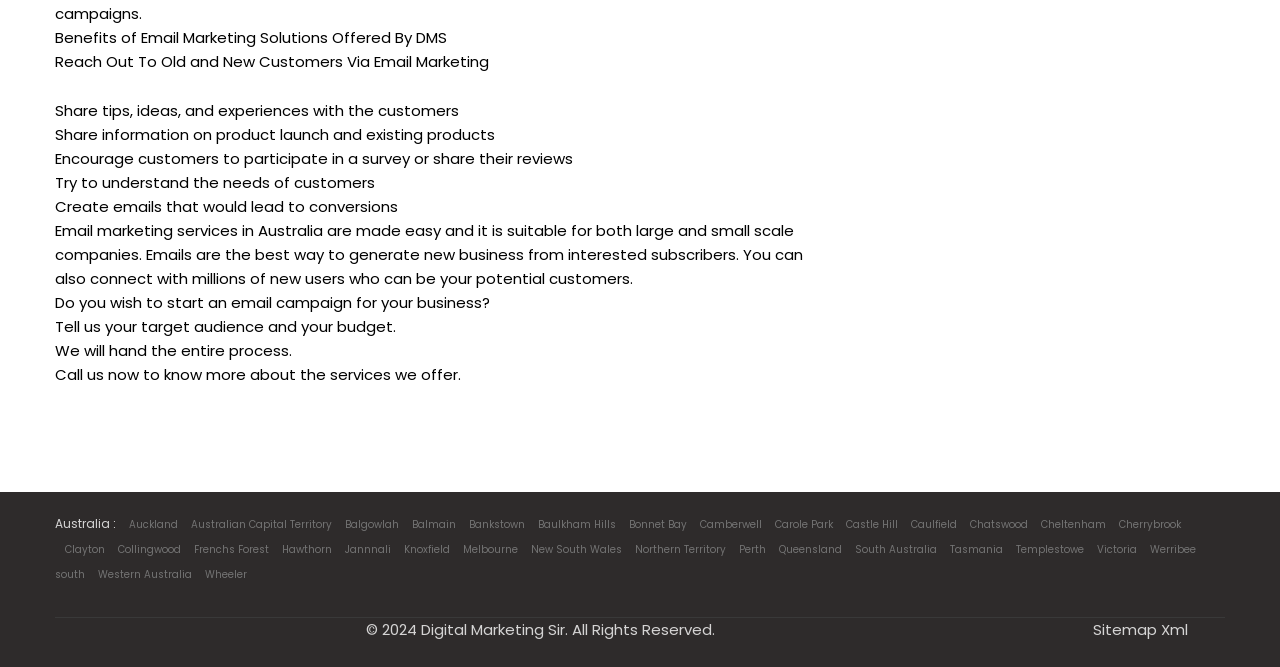Identify the bounding box coordinates for the region of the element that should be clicked to carry out the instruction: "Click on 'Australia'". The bounding box coordinates should be four float numbers between 0 and 1, i.e., [left, top, right, bottom].

[0.043, 0.772, 0.086, 0.798]